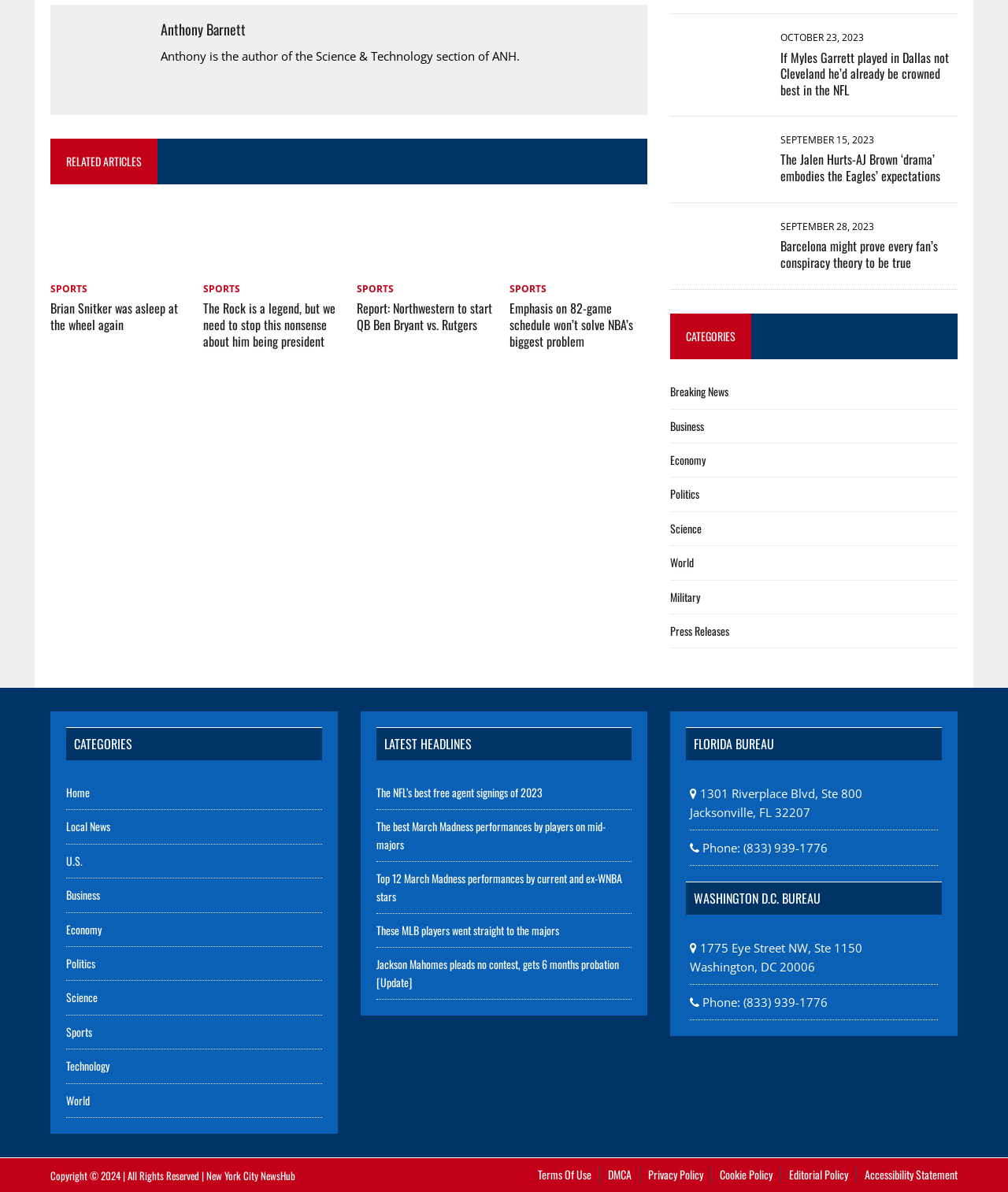Show the bounding box coordinates for the element that needs to be clicked to execute the following instruction: "Click on the link to read about Anthony Barnett". Provide the coordinates in the form of four float numbers between 0 and 1, i.e., [left, top, right, bottom].

[0.159, 0.016, 0.244, 0.033]